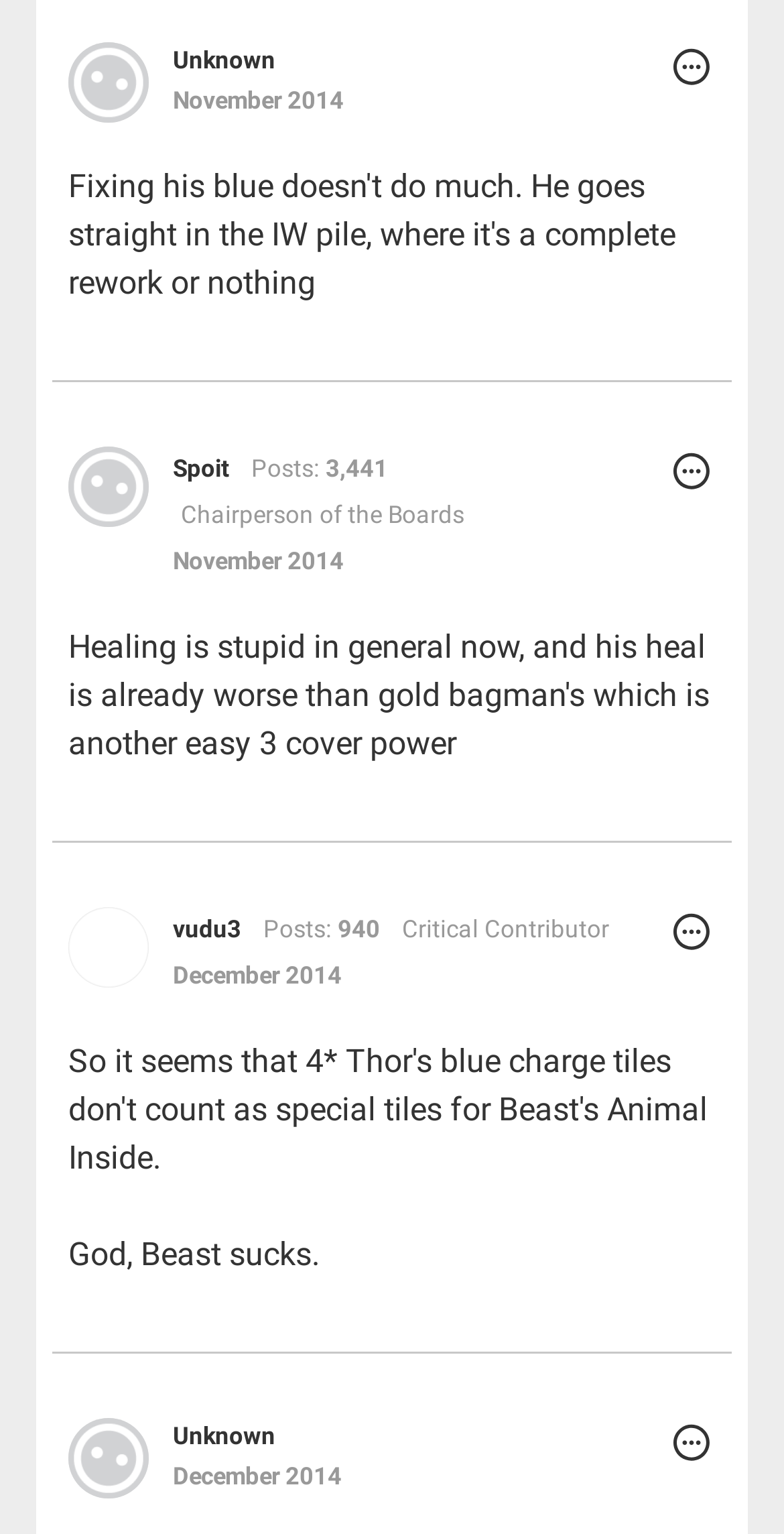Based on the element description "vudu3", predict the bounding box coordinates of the UI element.

[0.221, 0.597, 0.308, 0.615]